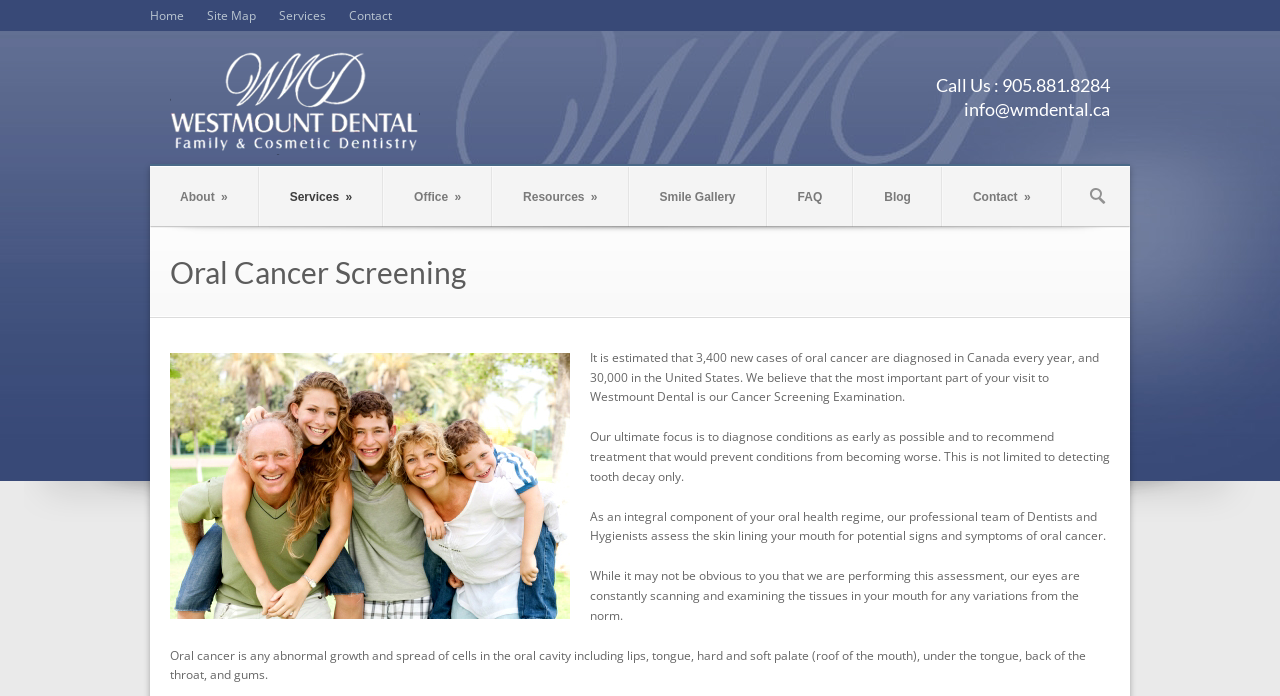Indicate the bounding box coordinates of the clickable region to achieve the following instruction: "Click the Services link."

[0.218, 0.01, 0.255, 0.034]